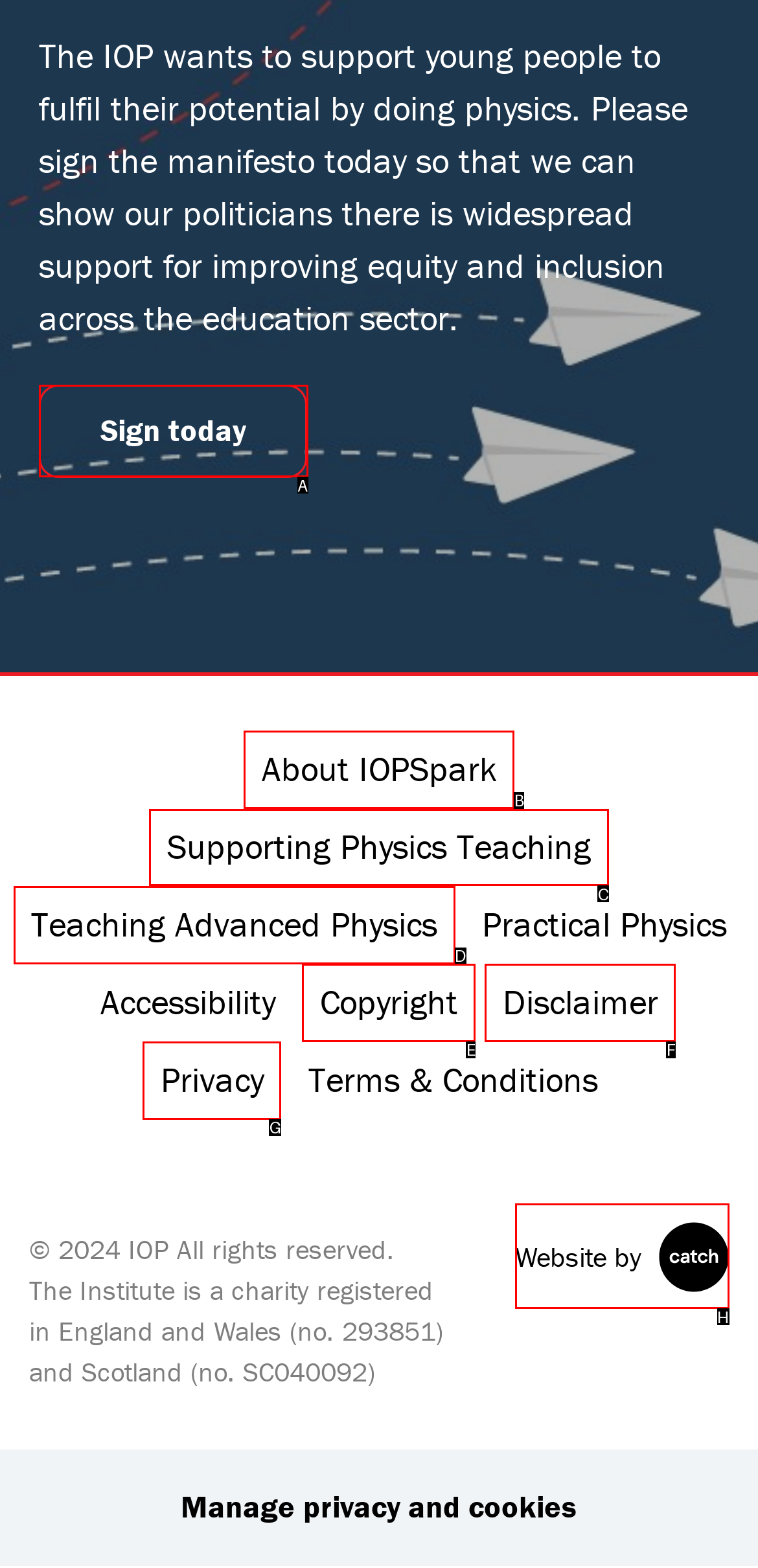Tell me the letter of the UI element to click in order to accomplish the following task: Explore supporting physics teaching
Answer with the letter of the chosen option from the given choices directly.

C